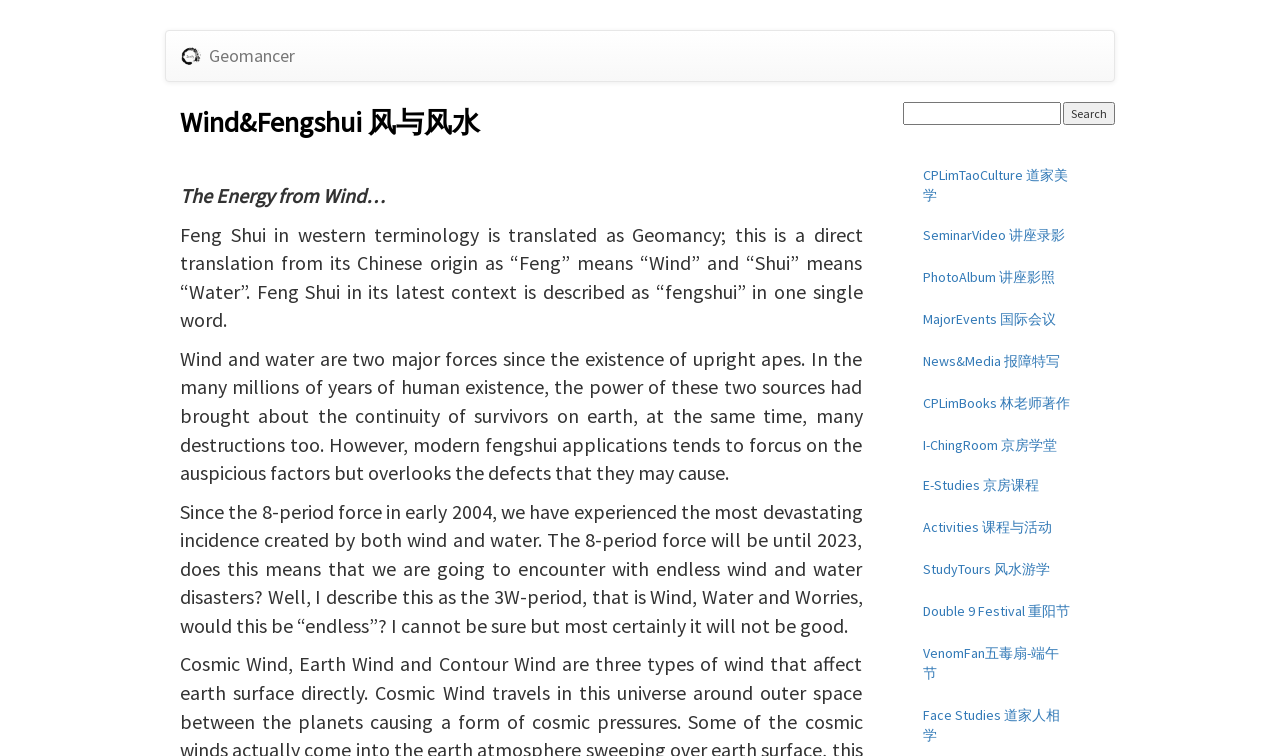What is the 3W-period mentioned on this webpage?
Provide a fully detailed and comprehensive answer to the question.

The static text on the webpage mentions 'I describe this as the 3W-period, that is Wind, Water and Worries.' Therefore, the 3W-period mentioned on this webpage refers to Wind, Water, and Worries.